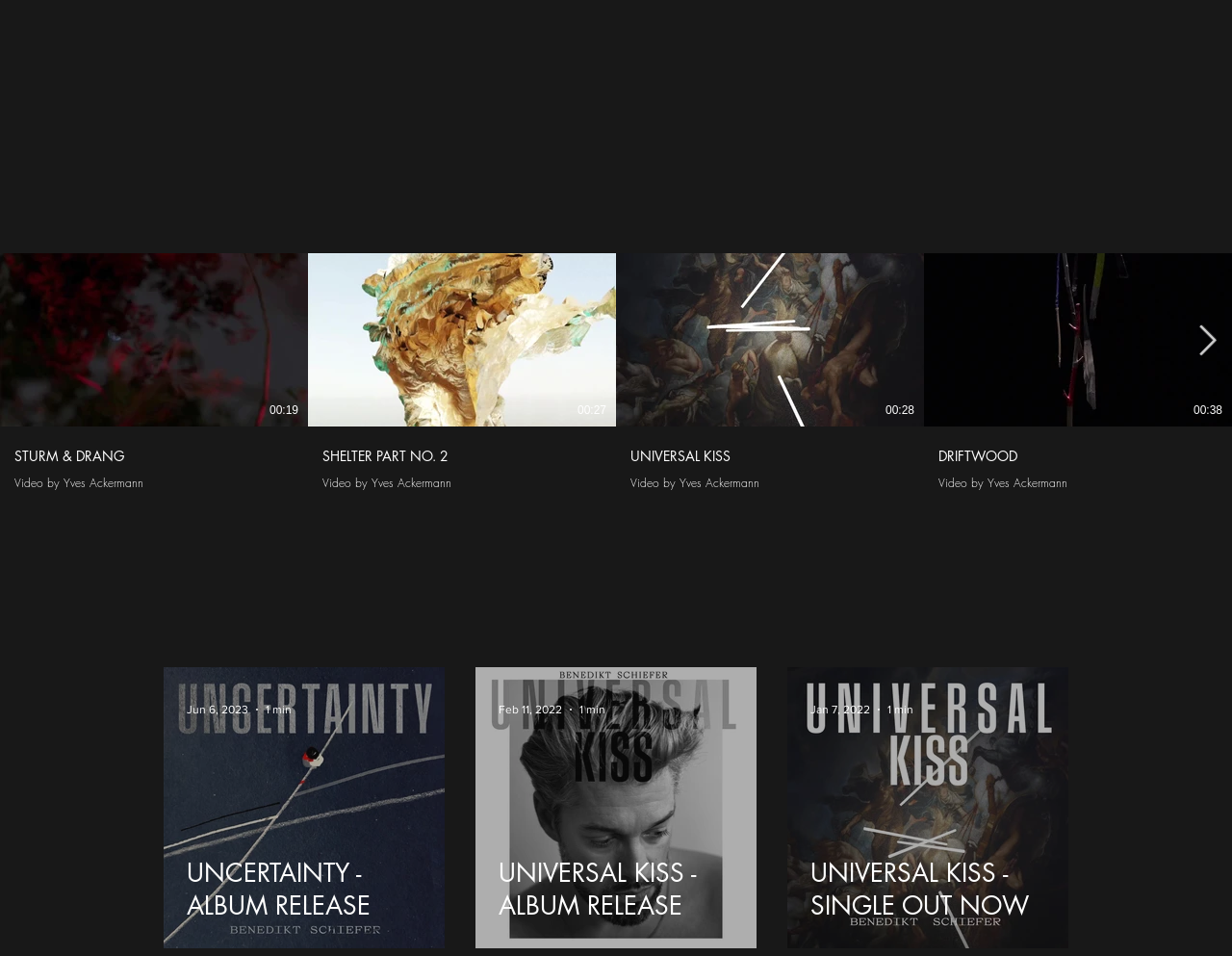Please determine the bounding box coordinates of the element's region to click for the following instruction: "View the 'UNCERTAINTY - ALBUM RELEASE' post".

[0.152, 0.895, 0.342, 0.965]